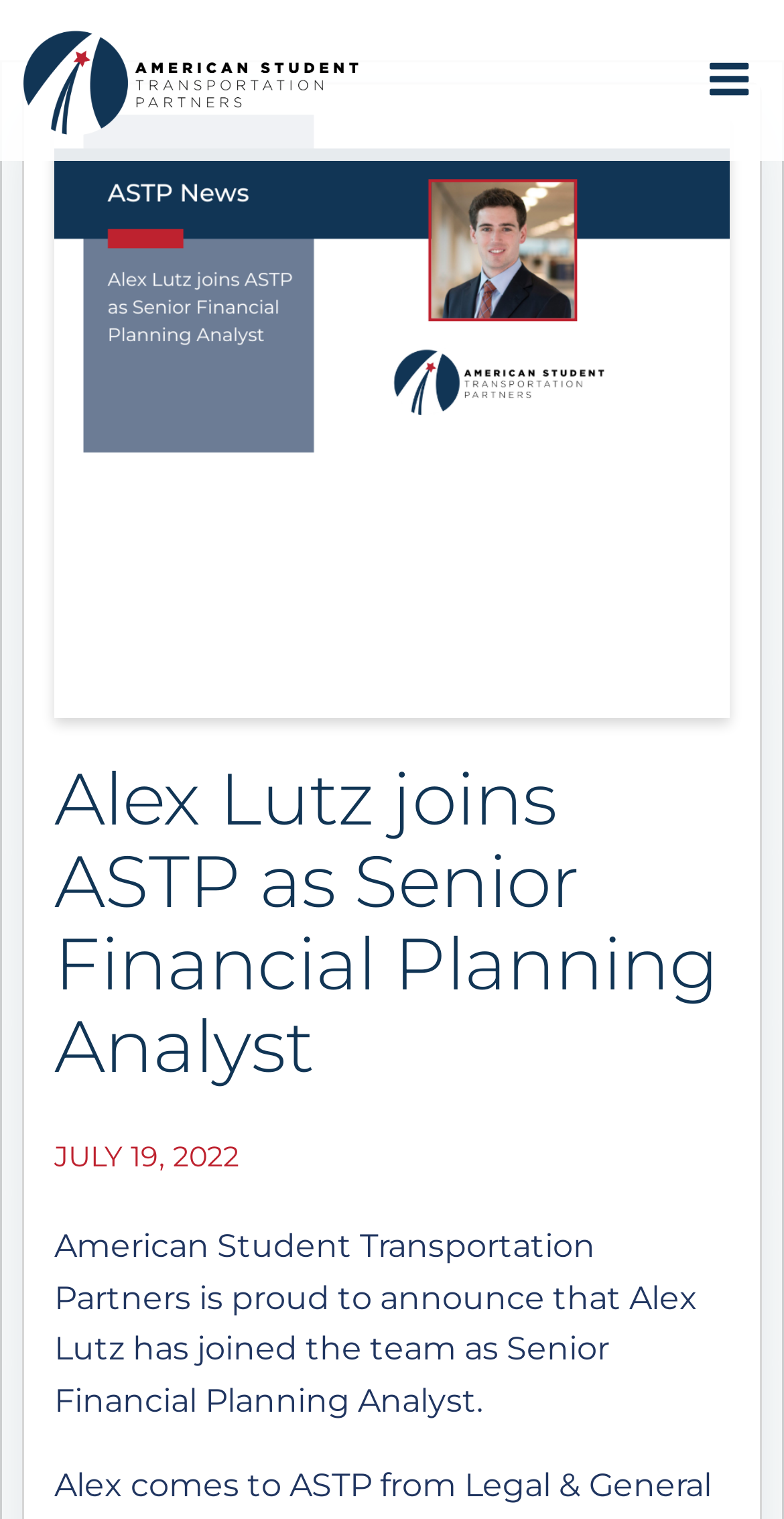What is the organization that Alex Lutz joined?
Based on the image, answer the question with a single word or brief phrase.

American Student Transportation Partners